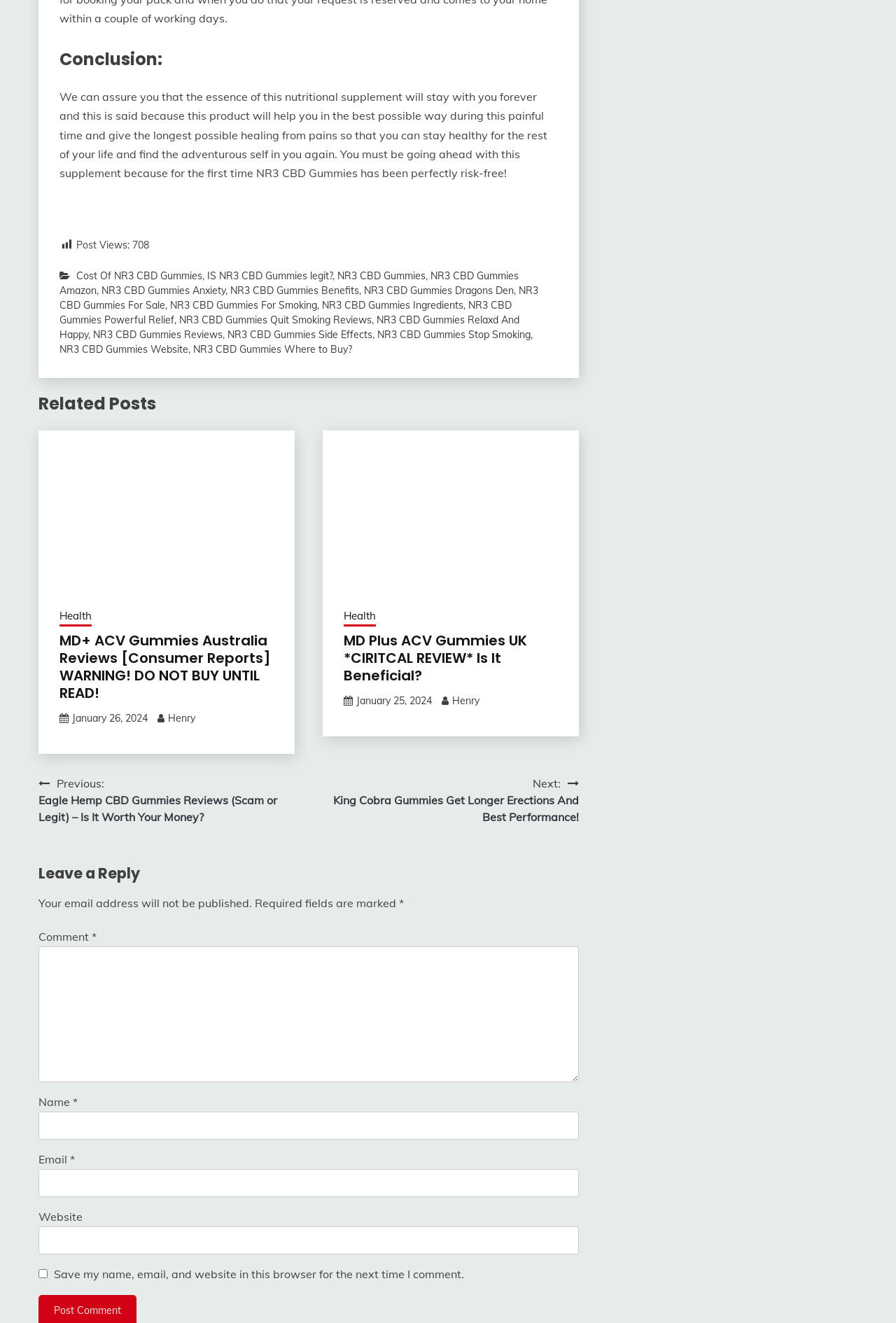How many post views are there?
Using the visual information from the image, give a one-word or short-phrase answer.

708